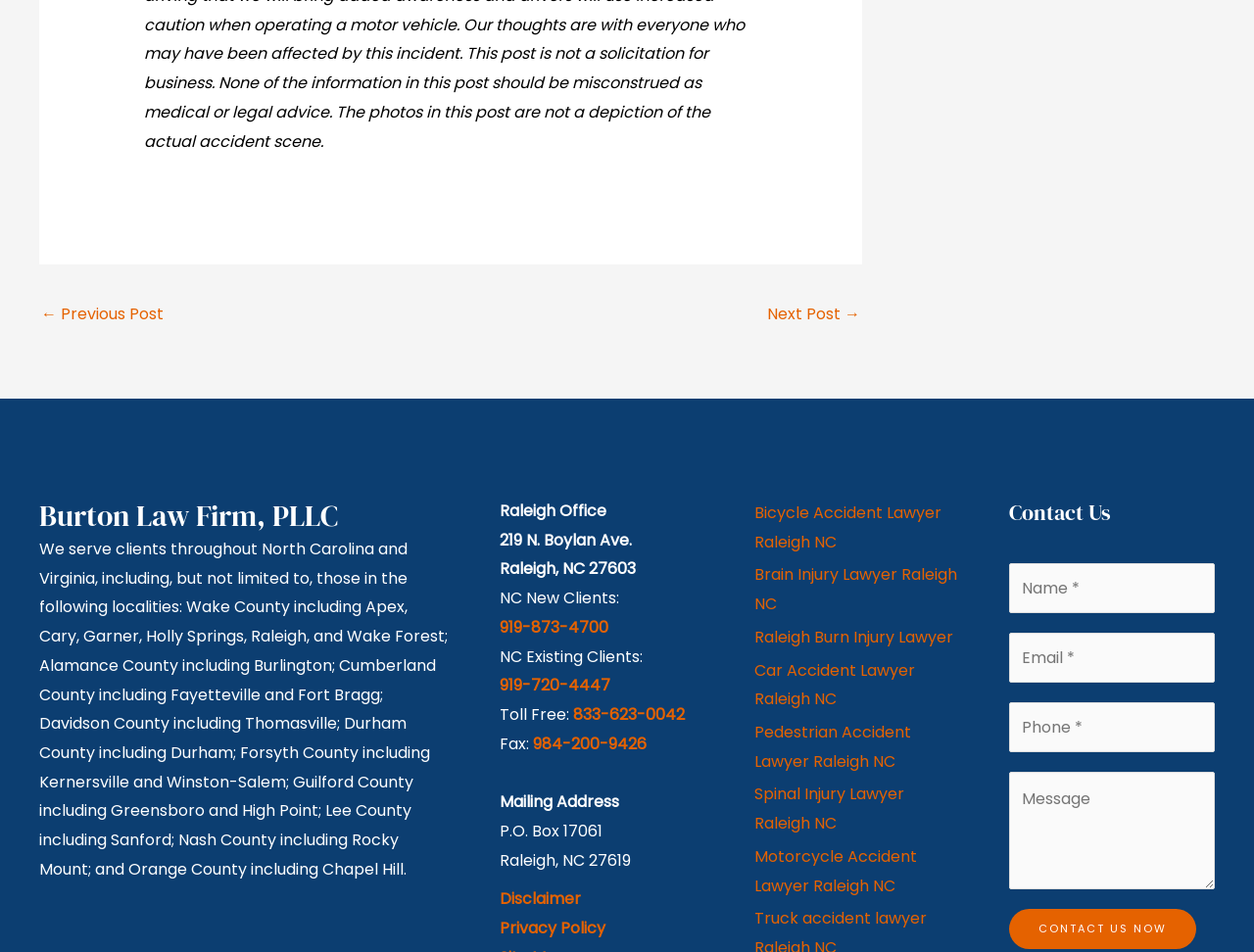Respond with a single word or phrase:
What types of lawyers are available at the firm?

Various types